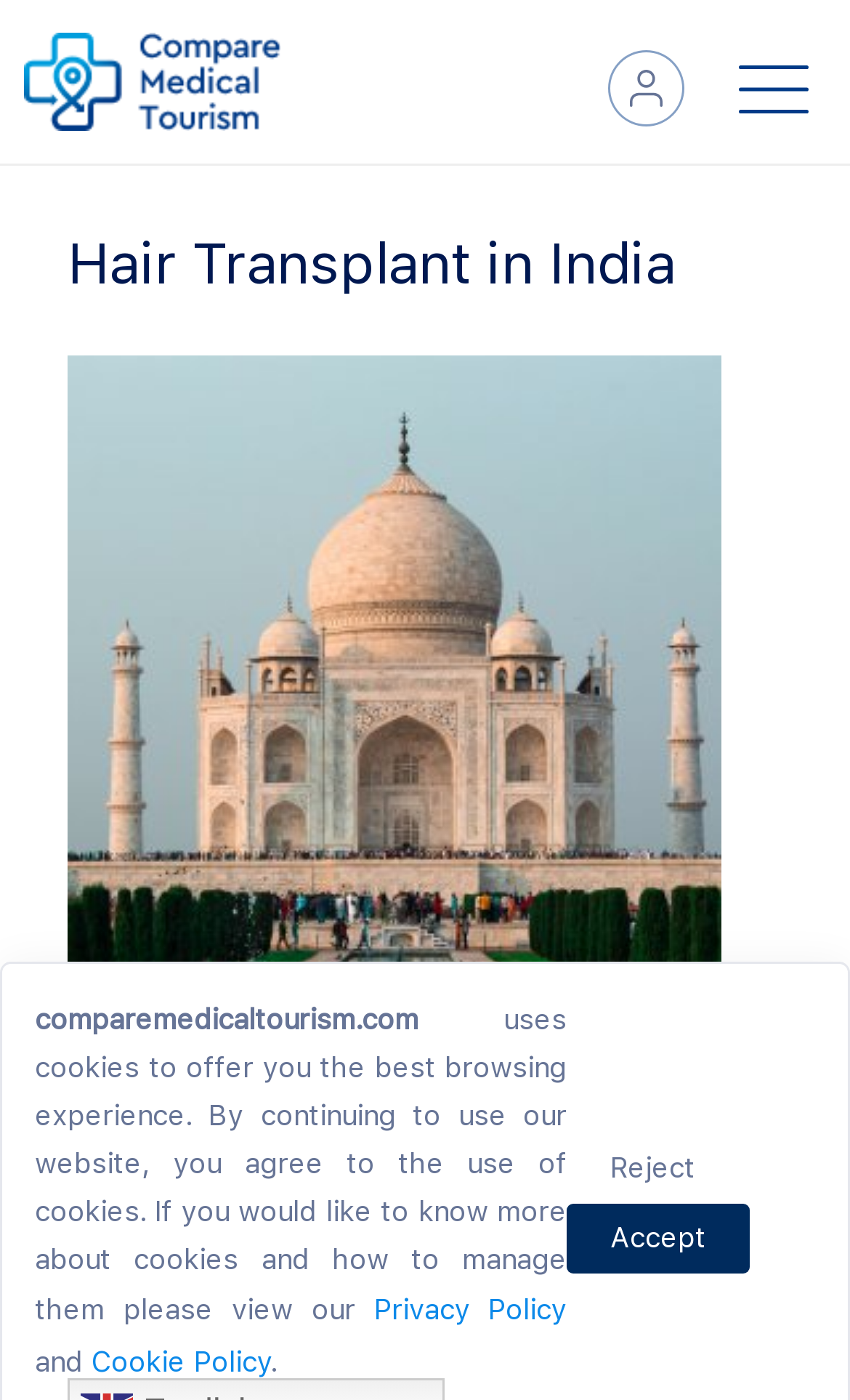Give a one-word or short phrase answer to this question: 
How many links are there in the top navigation bar?

3